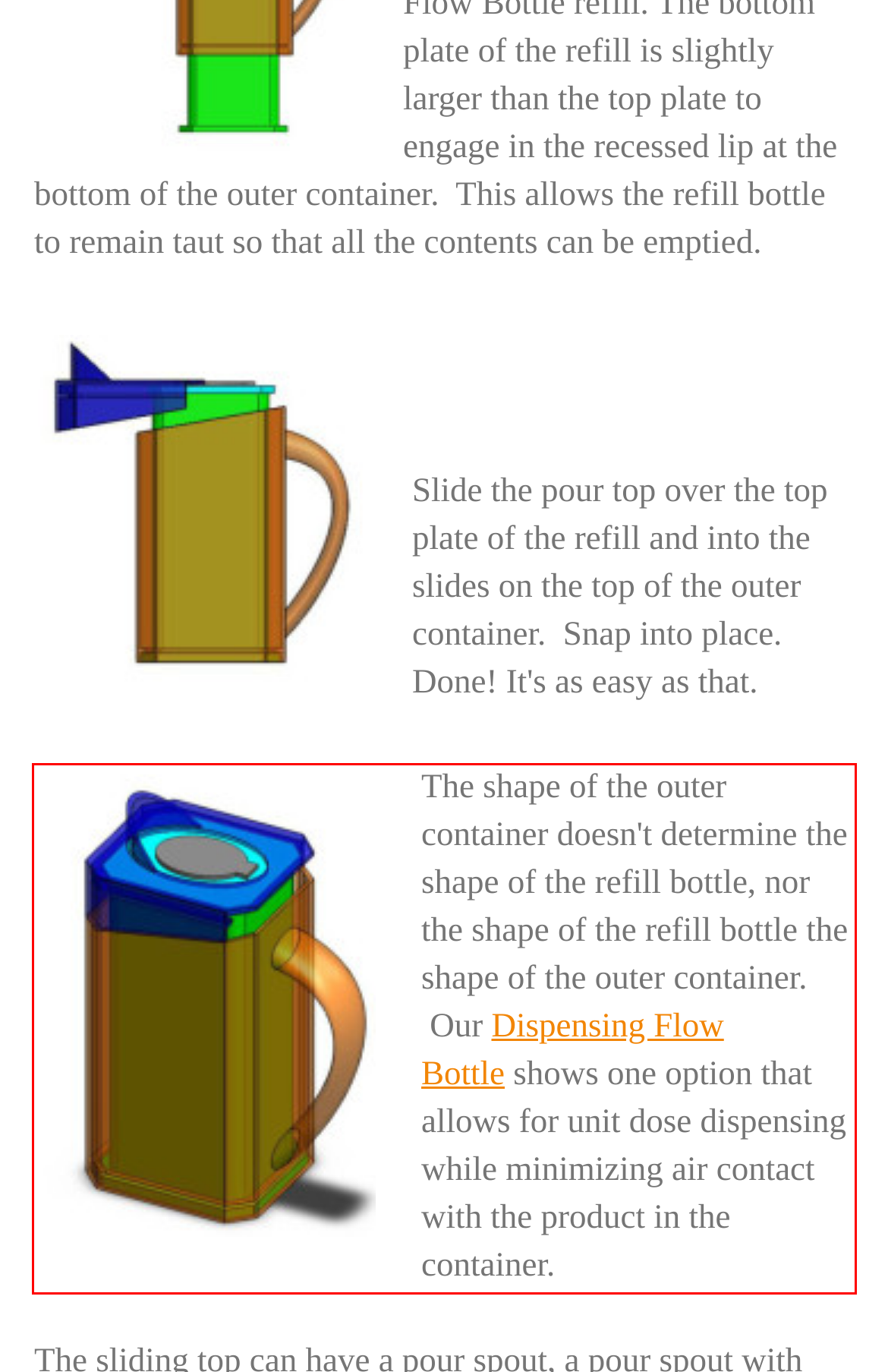With the given screenshot of a webpage, locate the red rectangle bounding box and extract the text content using OCR.

The shape of the outer container doesn't determine the shape of the refill bottle, nor the shape of the refill bottle the shape of the outer container. Our Dispensing Flow Bottle shows one option that allows for unit dose dispensing while minimizing air contact with the product in the container.